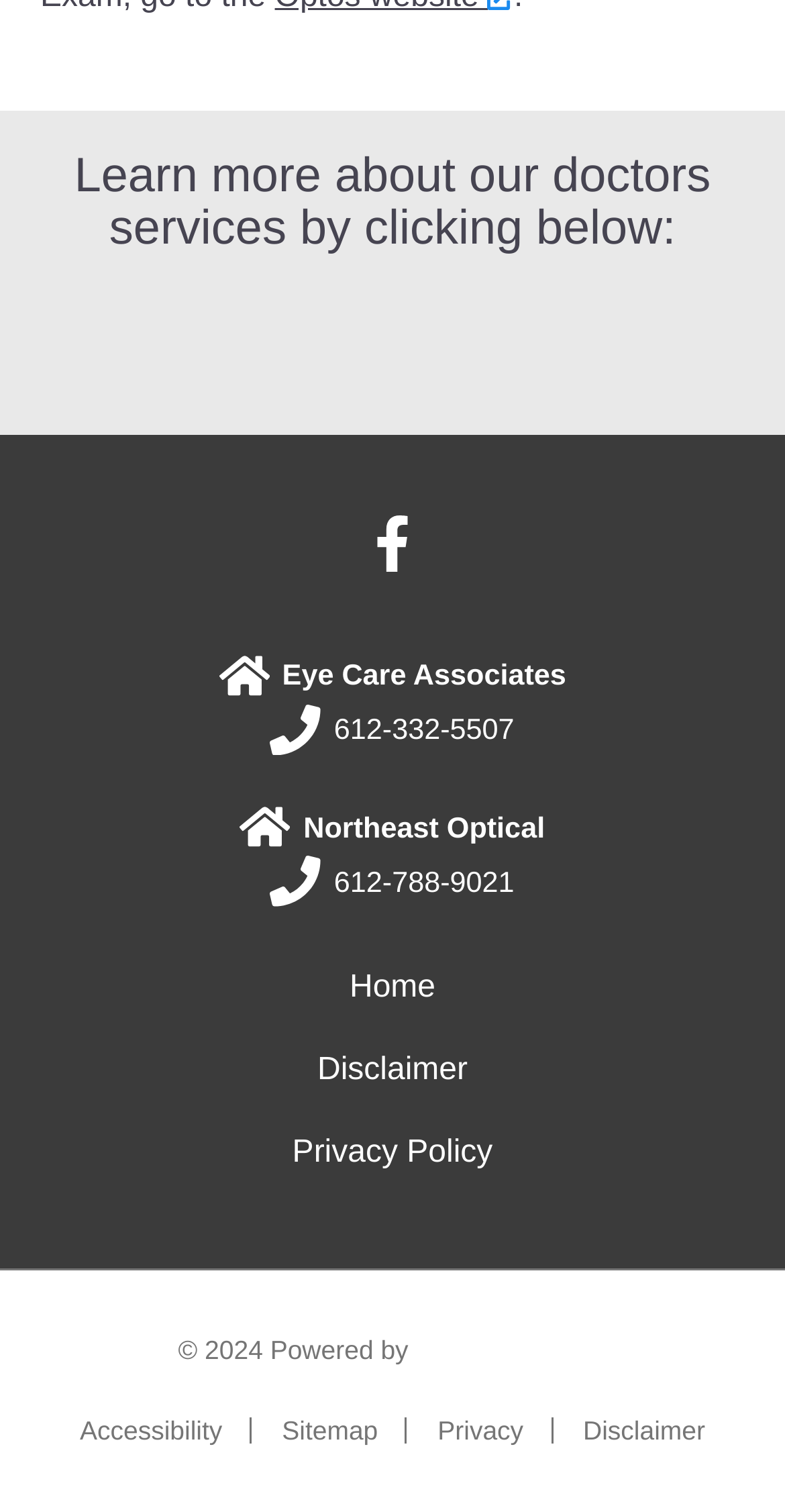What is the name of the eye care service?
Examine the image and give a concise answer in one word or a short phrase.

Eye Care Associates P.A.